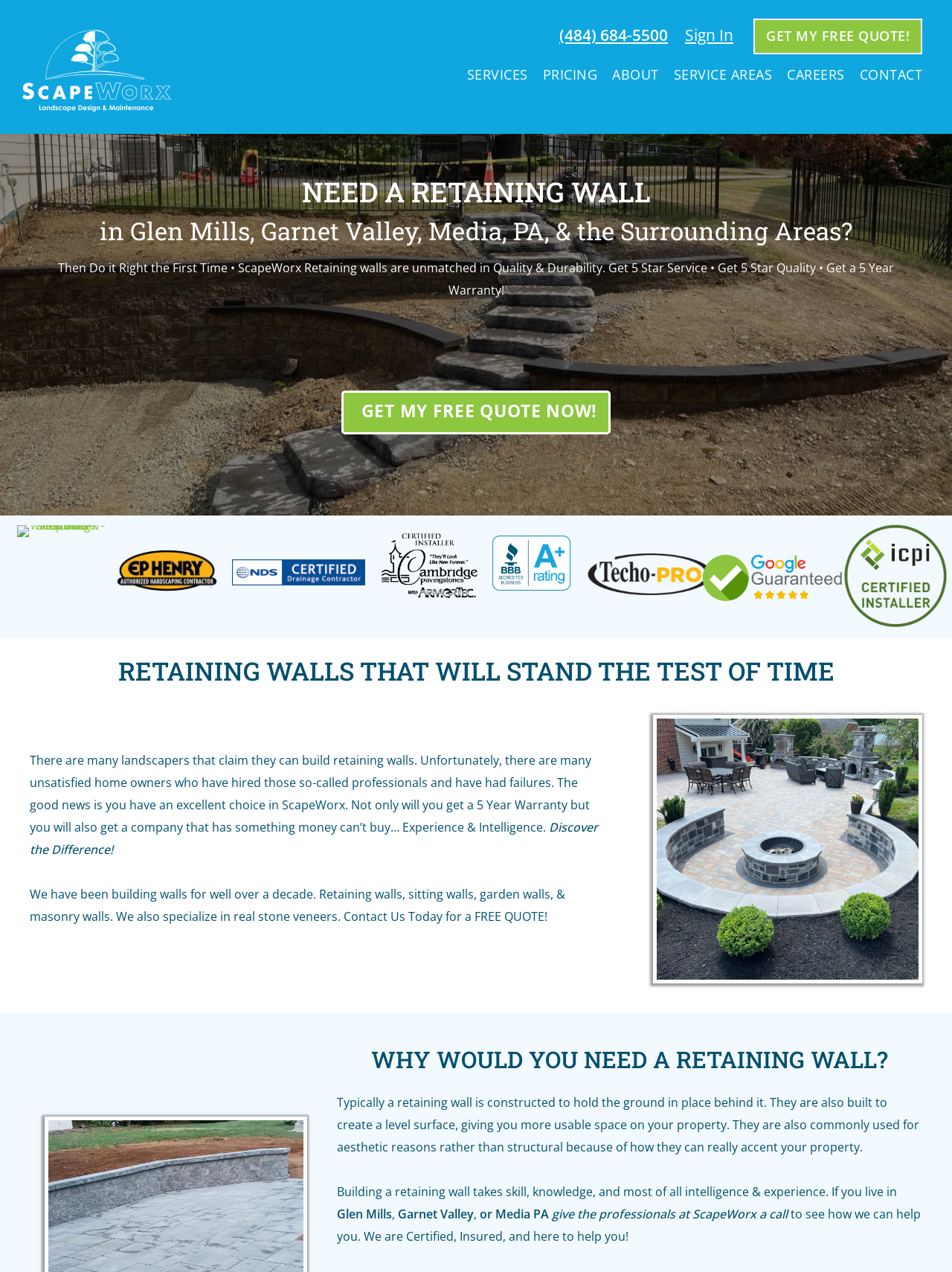Determine the bounding box coordinates for the area that needs to be clicked to fulfill this task: "Click the 'GET MY FREE QUOTE!' button". The coordinates must be given as four float numbers between 0 and 1, i.e., [left, top, right, bottom].

[0.791, 0.015, 0.969, 0.043]